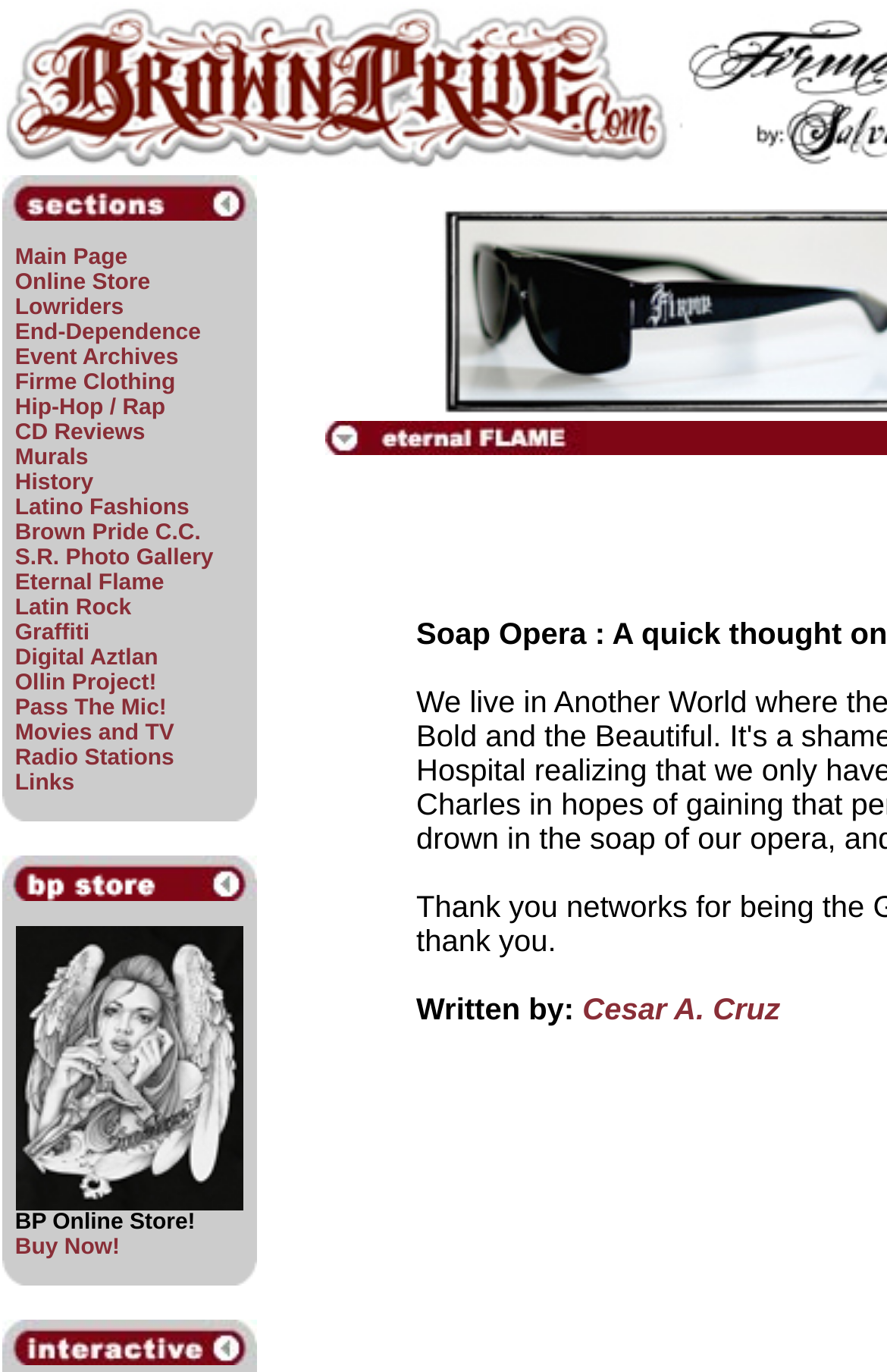Please locate the UI element described by "S.R. Photo Gallery" and provide its bounding box coordinates.

[0.017, 0.398, 0.241, 0.416]